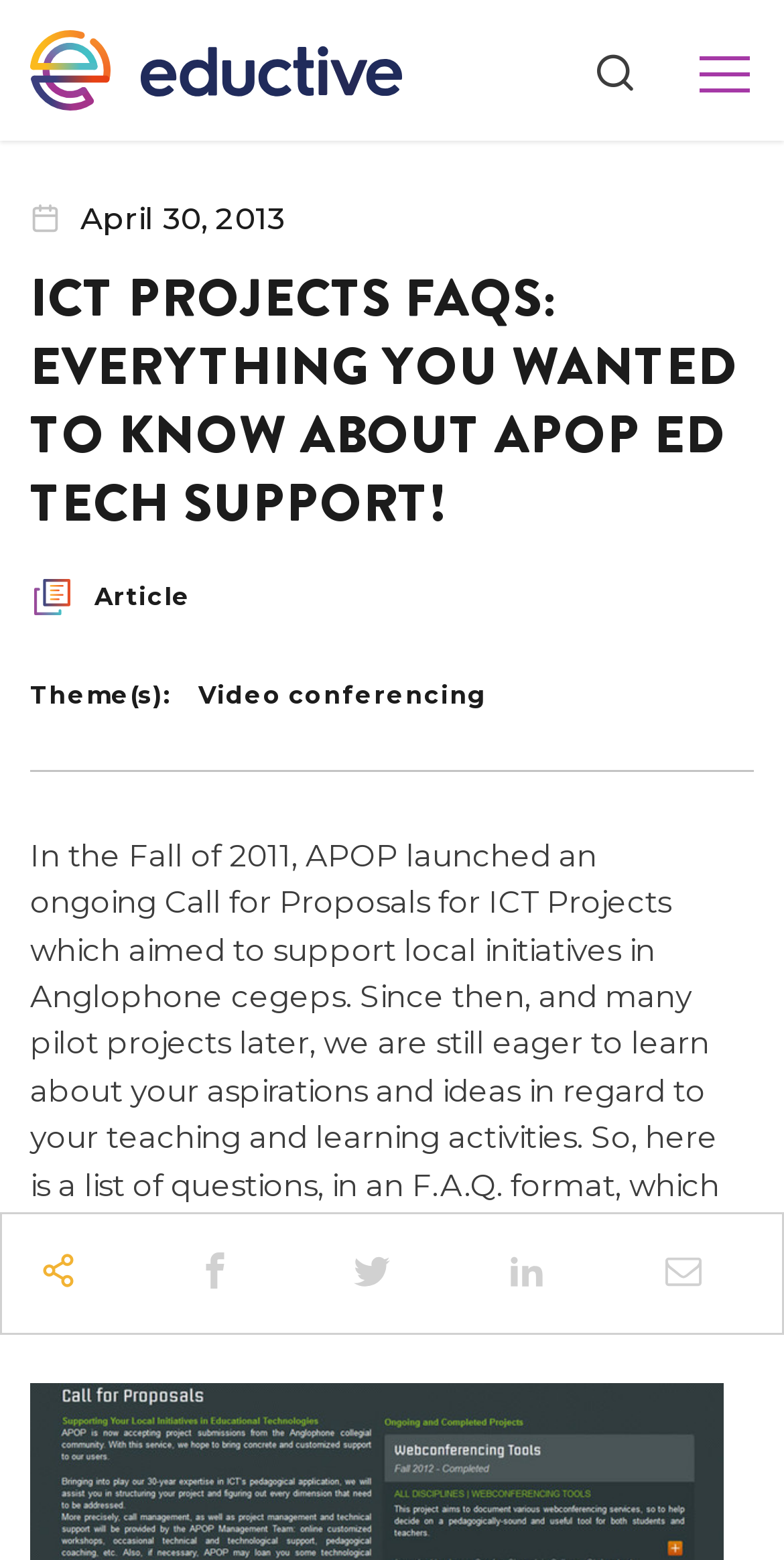Please provide a comprehensive response to the question below by analyzing the image: 
How many links are there in the FAQ section?

There are 5 links in the FAQ section, which are found in the link elements with bounding box coordinates [0.121, 0.372, 0.244, 0.391], [0.201, 0.777, 0.35, 0.851], [0.399, 0.777, 0.548, 0.851], [0.598, 0.777, 0.747, 0.851], and [0.796, 0.777, 0.945, 0.851].